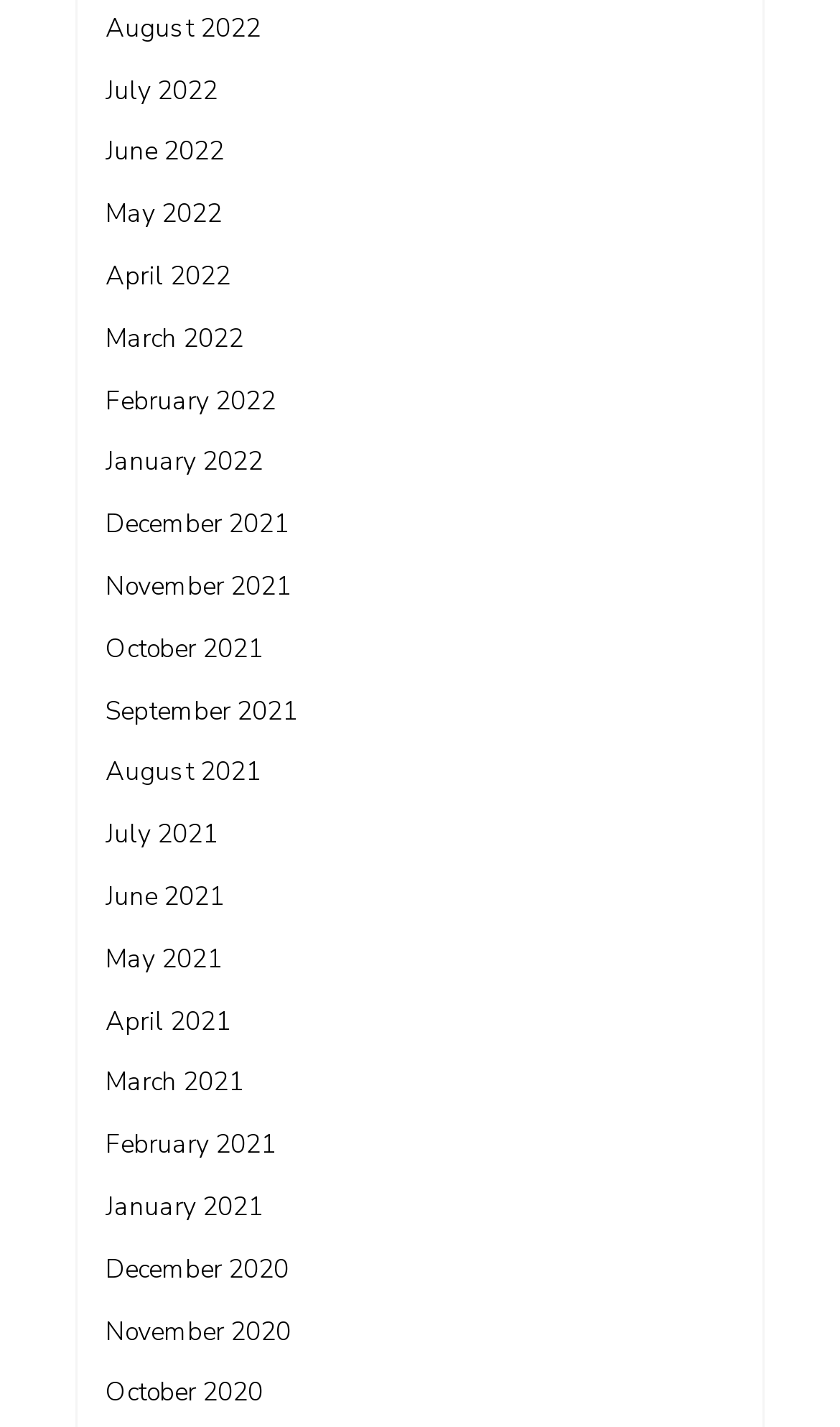Please locate the bounding box coordinates of the element that needs to be clicked to achieve the following instruction: "browse December 2020". The coordinates should be four float numbers between 0 and 1, i.e., [left, top, right, bottom].

[0.126, 0.877, 0.344, 0.901]